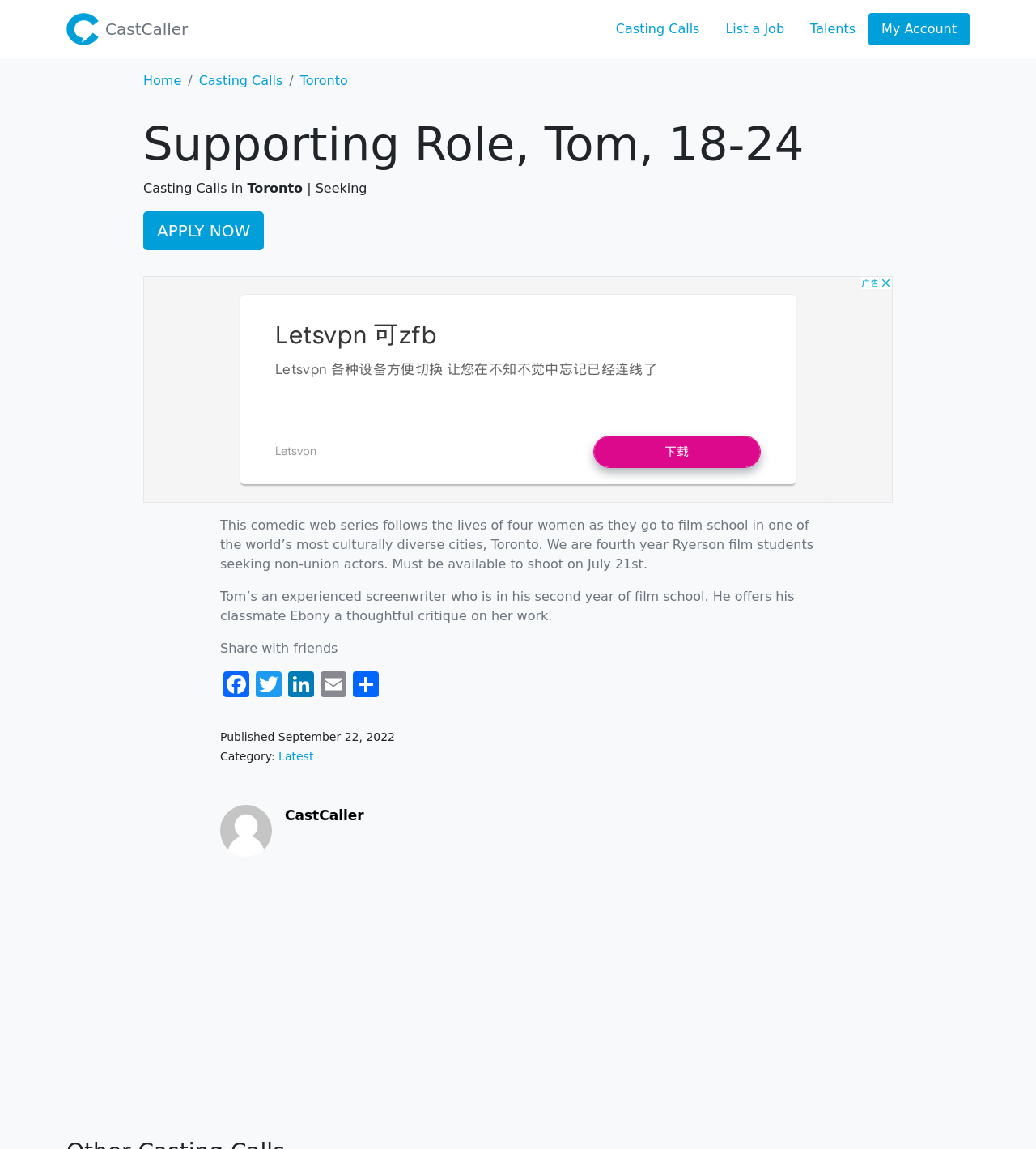What is the category of the casting call?
Provide a detailed answer to the question using information from the image.

The webpage has a section labeled 'Category:' with a link to 'Latest', suggesting that this is the category of the casting call.